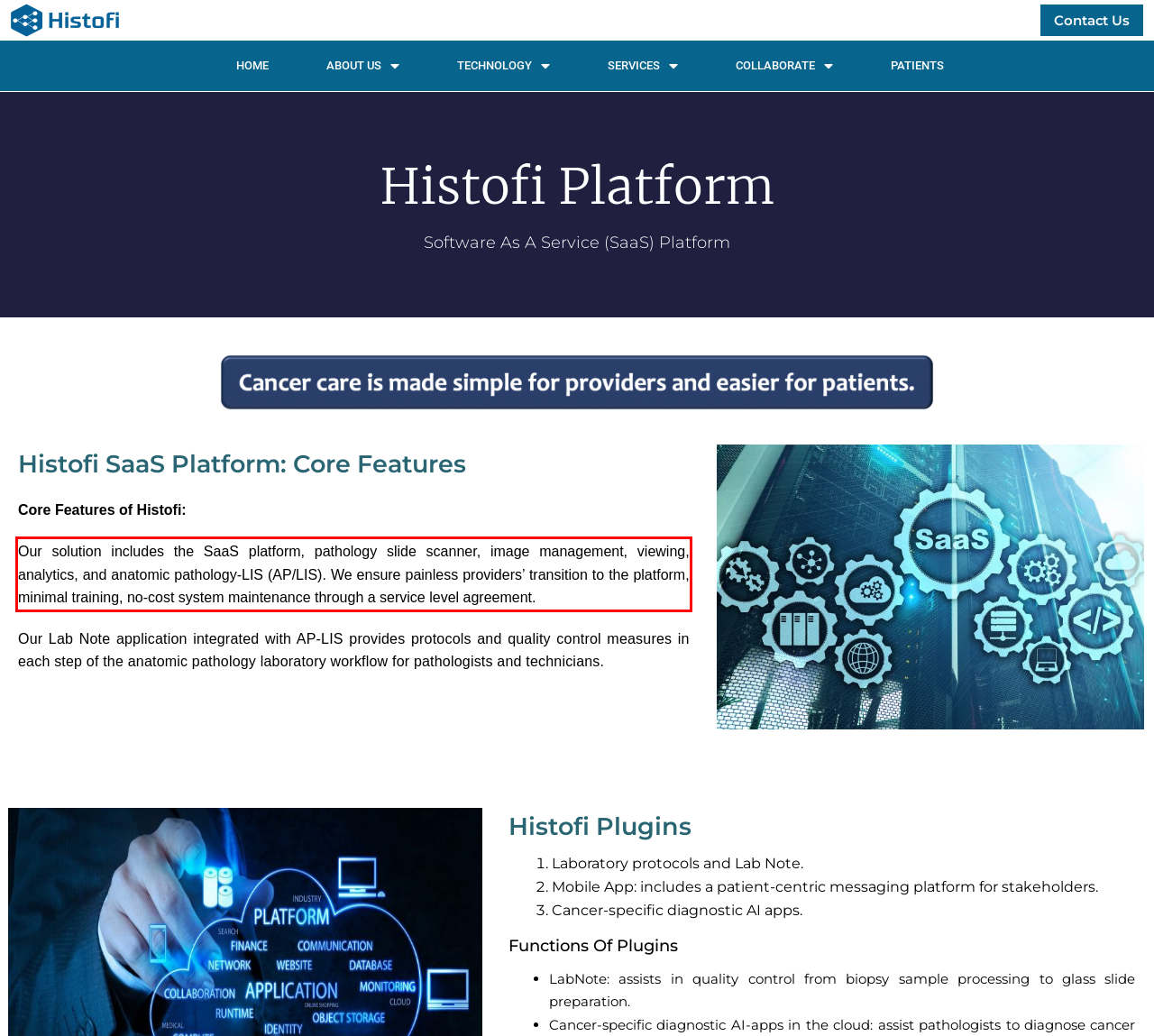By examining the provided screenshot of a webpage, recognize the text within the red bounding box and generate its text content.

Our solution includes the SaaS platform, pathology slide scanner, image management, viewing, analytics, and anatomic pathology-LIS (AP/LIS). We ensure painless providers’ transition to the platform, minimal training, no-cost system maintenance through a service level agreement.